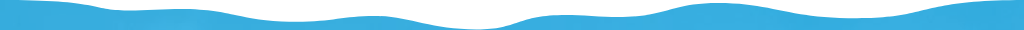Thoroughly describe everything you see in the image.

The image features a smooth, flowing design with vibrant shades of blue, creating an appealing visual reminiscent of gentle waves or a serene water surface. This artwork likely symbolizes ease and tranquility, suggesting a straightforward and user-friendly experience. Its calm and inviting aesthetic enhances the overall theme of simplicity and effectiveness, which complements the text elements on the webpage discussing intuitive testing methods and accuracy in blood glucose monitoring. The design may effectively capture the viewer’s attention, reinforcing a message of reliable performance and ease of use in health management.